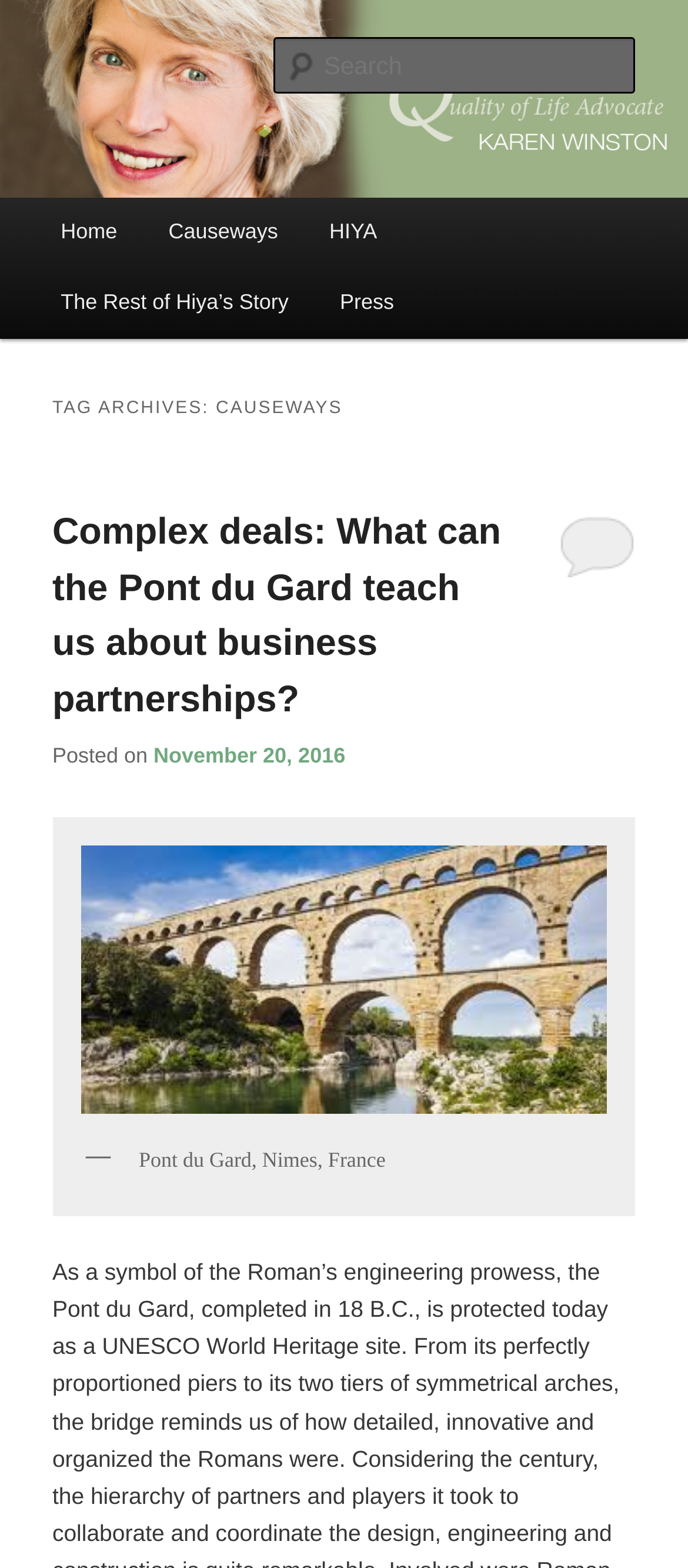What is the image description of the Pont du Gard?
Answer the question with a single word or phrase by looking at the picture.

Pont du Gard, Nimes, France